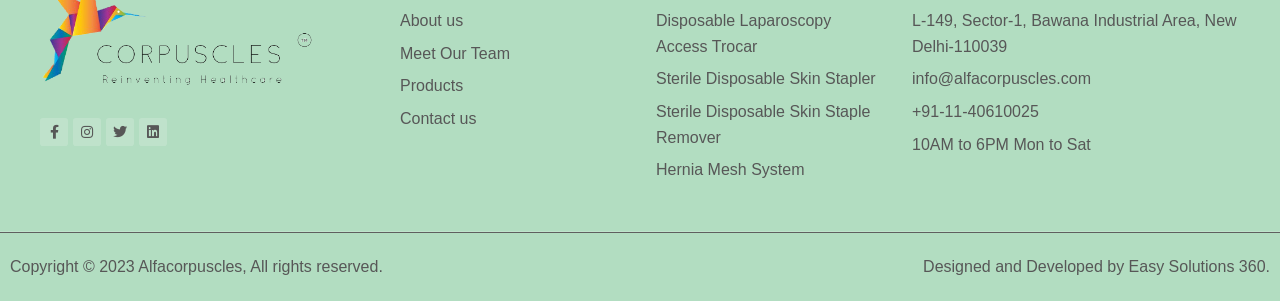Provide a one-word or brief phrase answer to the question:
What is the address of Alfacorpuscles?

L-149, Sector-1, Bawana Industrial Area, New Delhi-110039